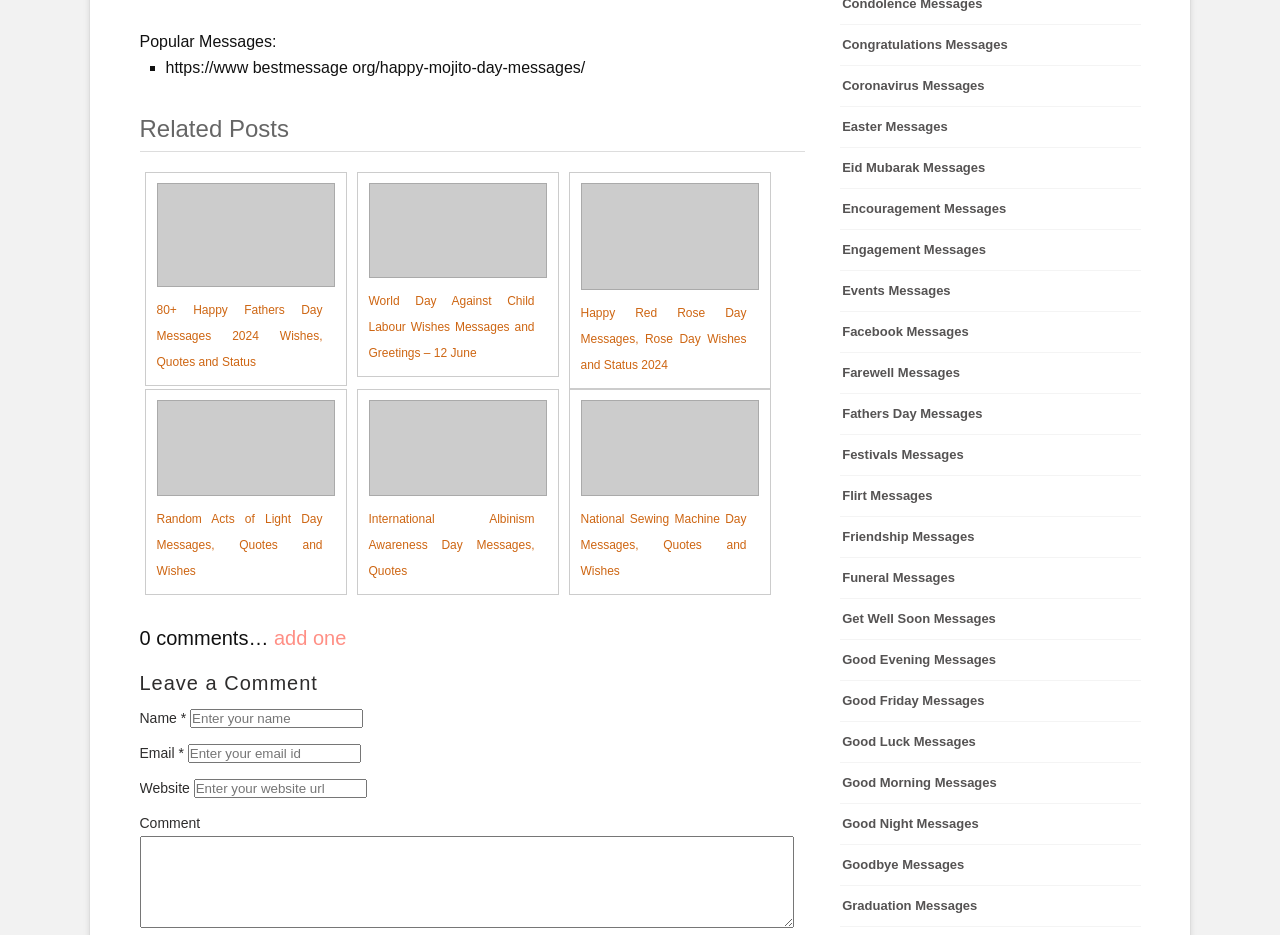Could you determine the bounding box coordinates of the clickable element to complete the instruction: "Leave a comment"? Provide the coordinates as four float numbers between 0 and 1, i.e., [left, top, right, bottom].

[0.109, 0.718, 0.248, 0.742]